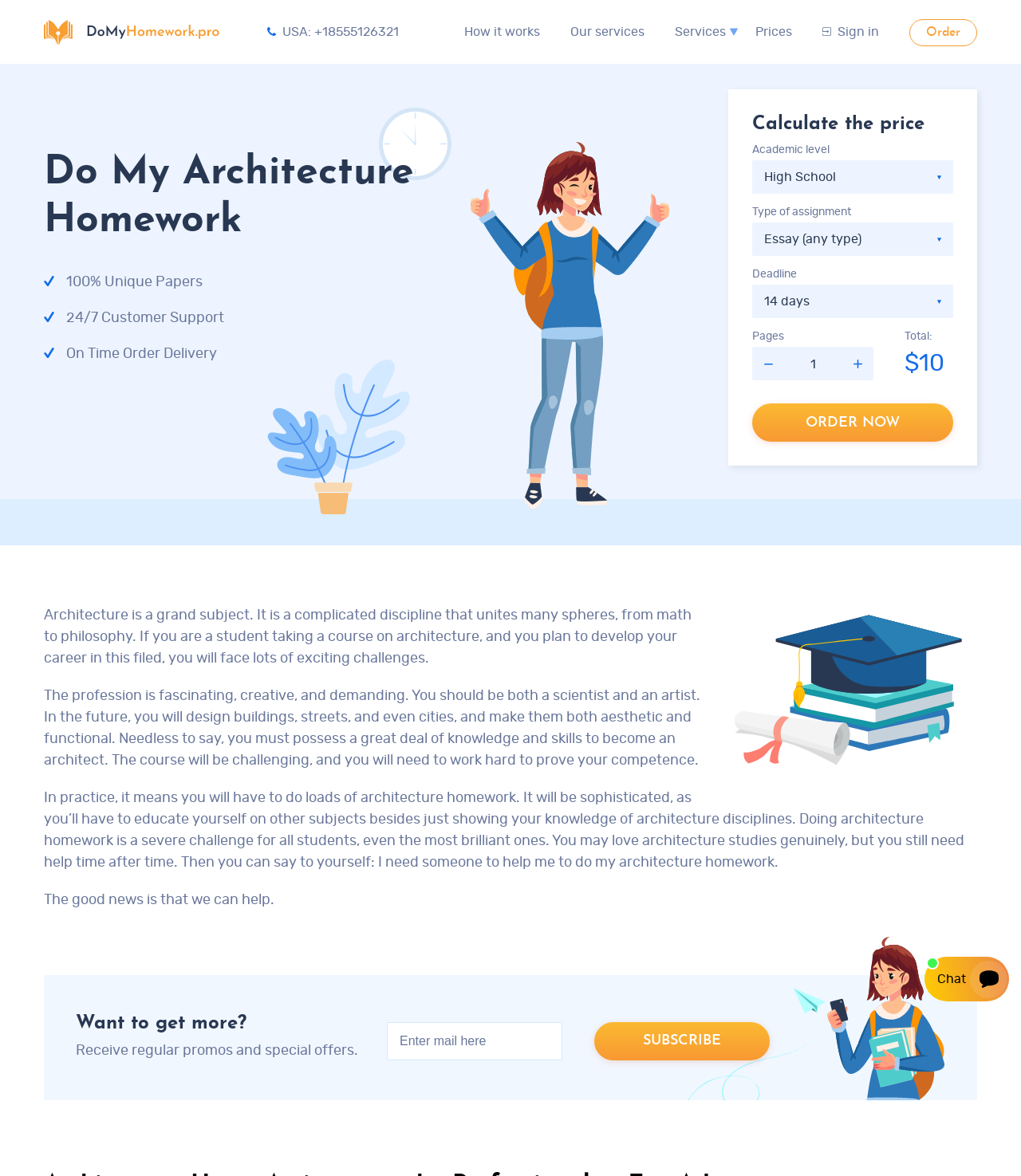Bounding box coordinates are specified in the format (top-left x, top-left y, bottom-right x, bottom-right y). All values are floating point numbers bounded between 0 and 1. Please provide the bounding box coordinate of the region this sentence describes: input value="1" name="page" value="1"

[0.768, 0.295, 0.824, 0.325]